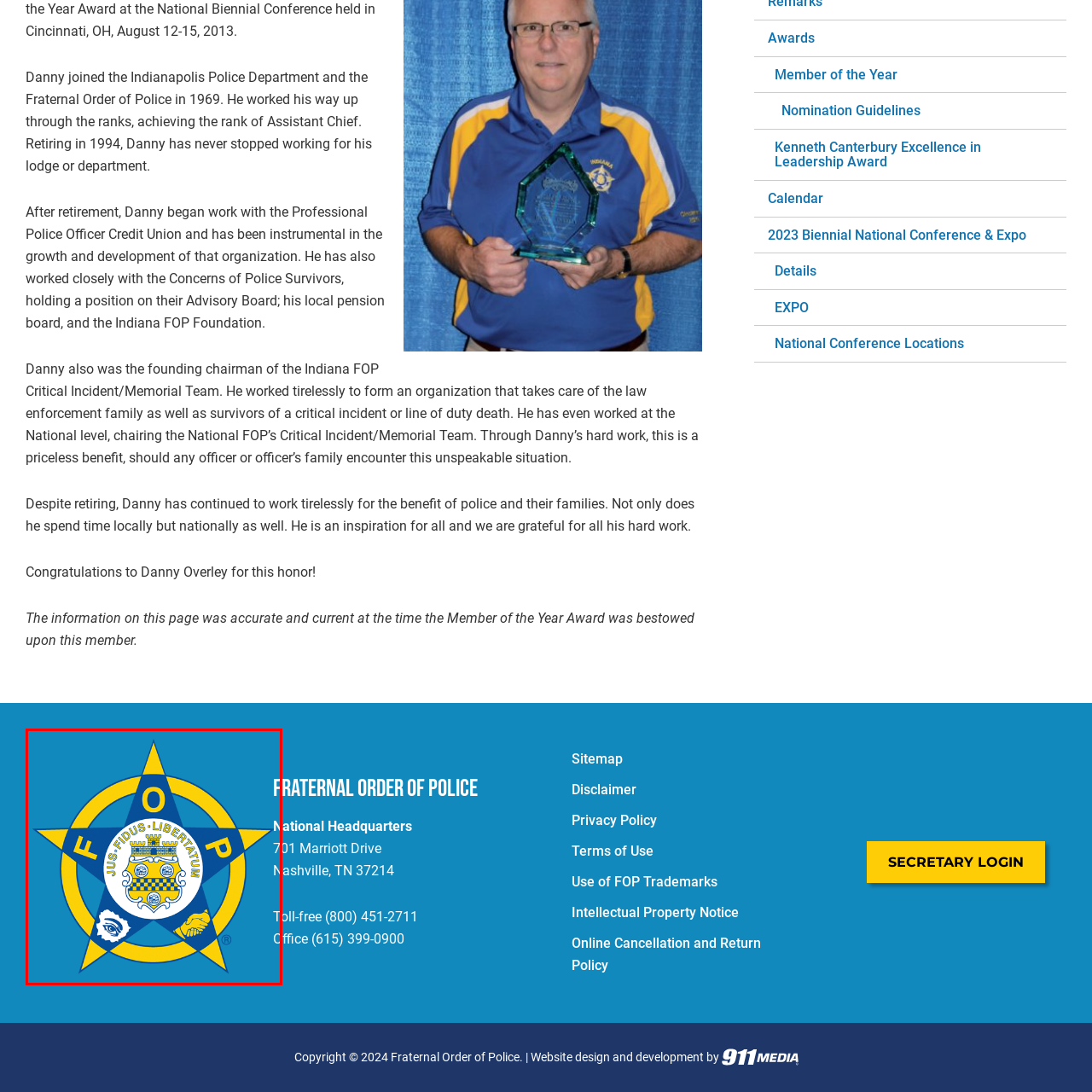Analyze the content inside the red box, What is at the center of the FOP emblem? Provide a short answer using a single word or phrase.

Yellow star